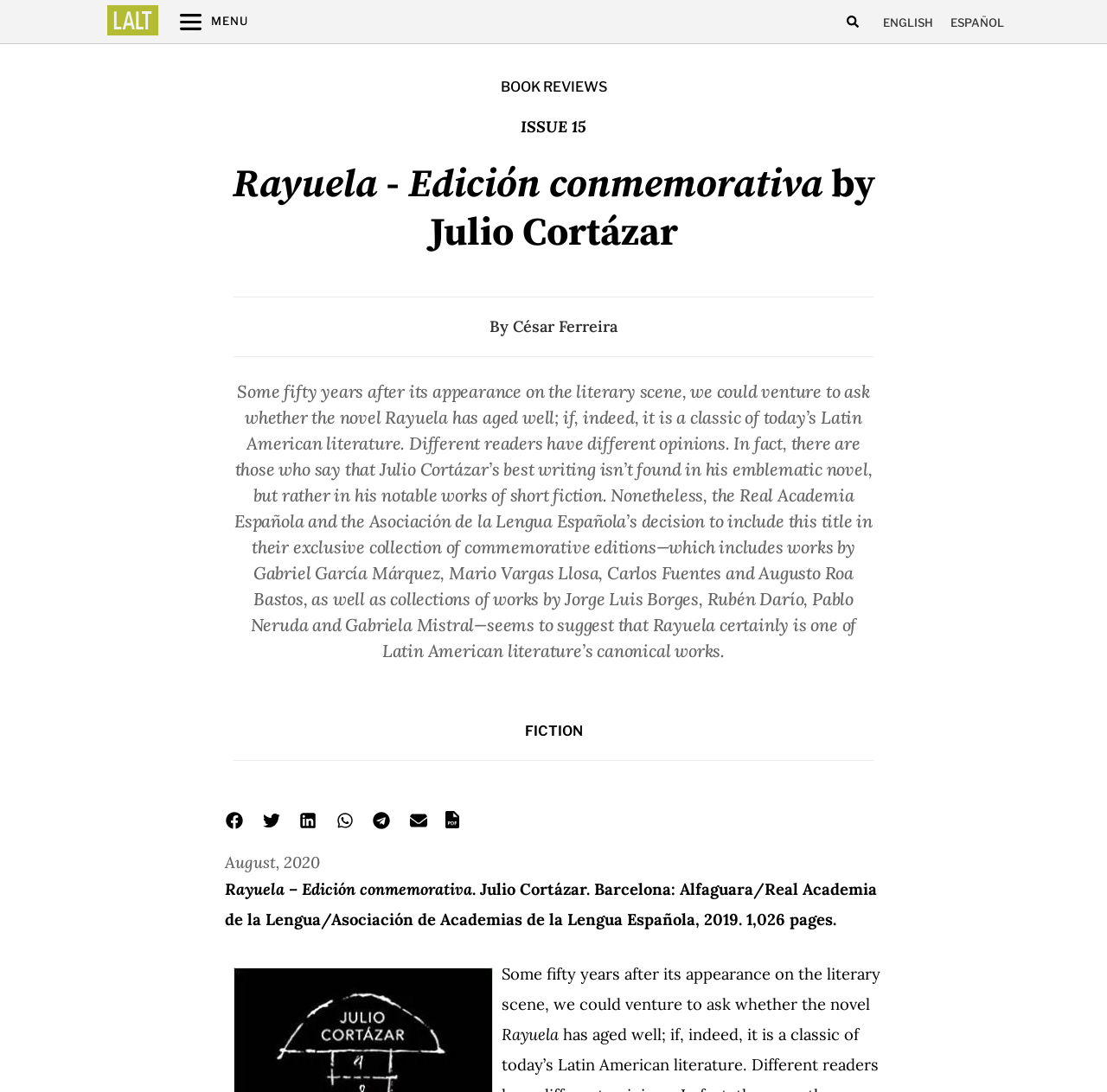Please specify the bounding box coordinates of the clickable region to carry out the following instruction: "Contact Us". The coordinates should be four float numbers between 0 and 1, in the format [left, top, right, bottom].

None